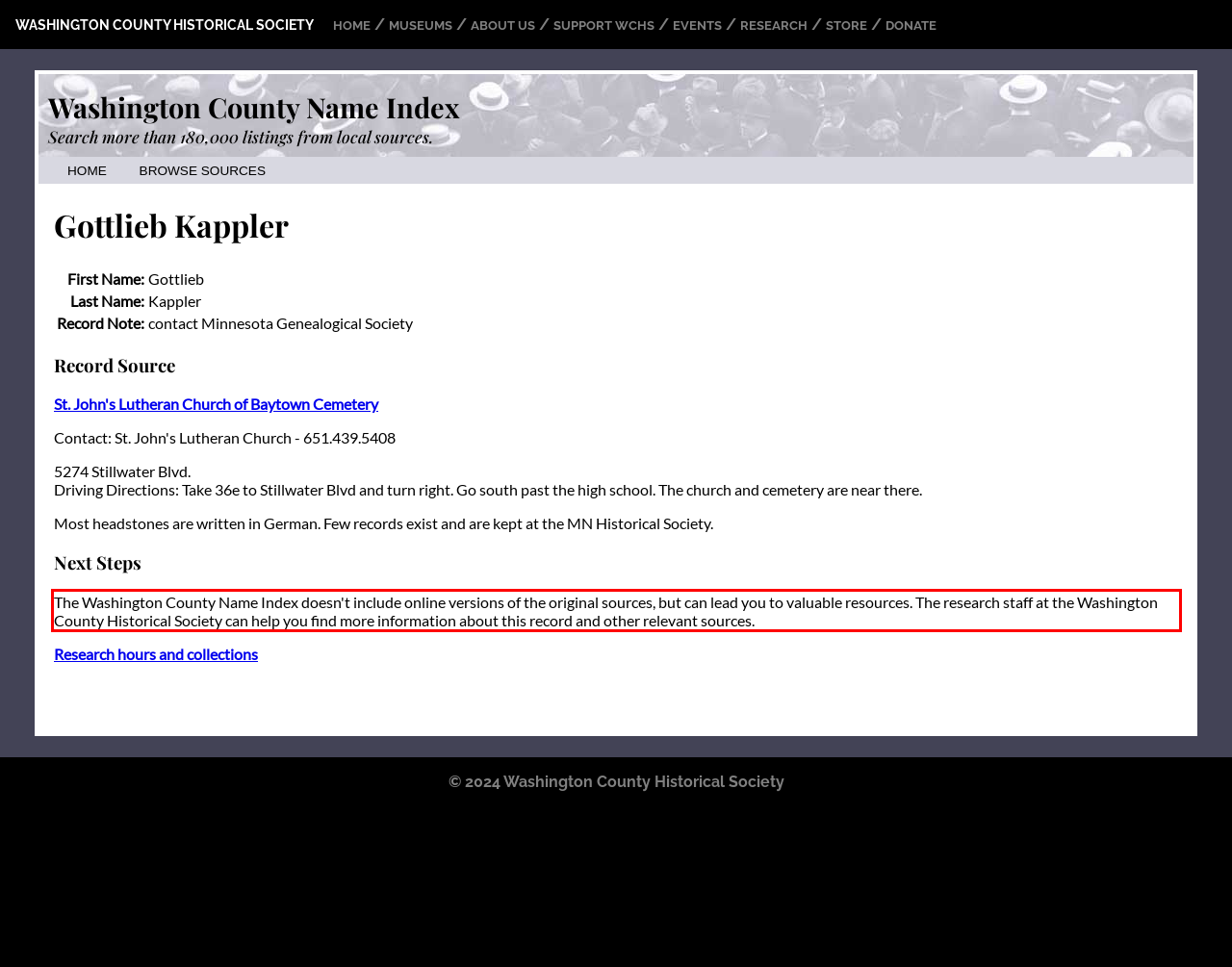You are presented with a screenshot containing a red rectangle. Extract the text found inside this red bounding box.

The Washington County Name Index doesn't include online versions of the original sources, but can lead you to valuable resources. The research staff at the Washington County Historical Society can help you find more information about this record and other relevant sources.